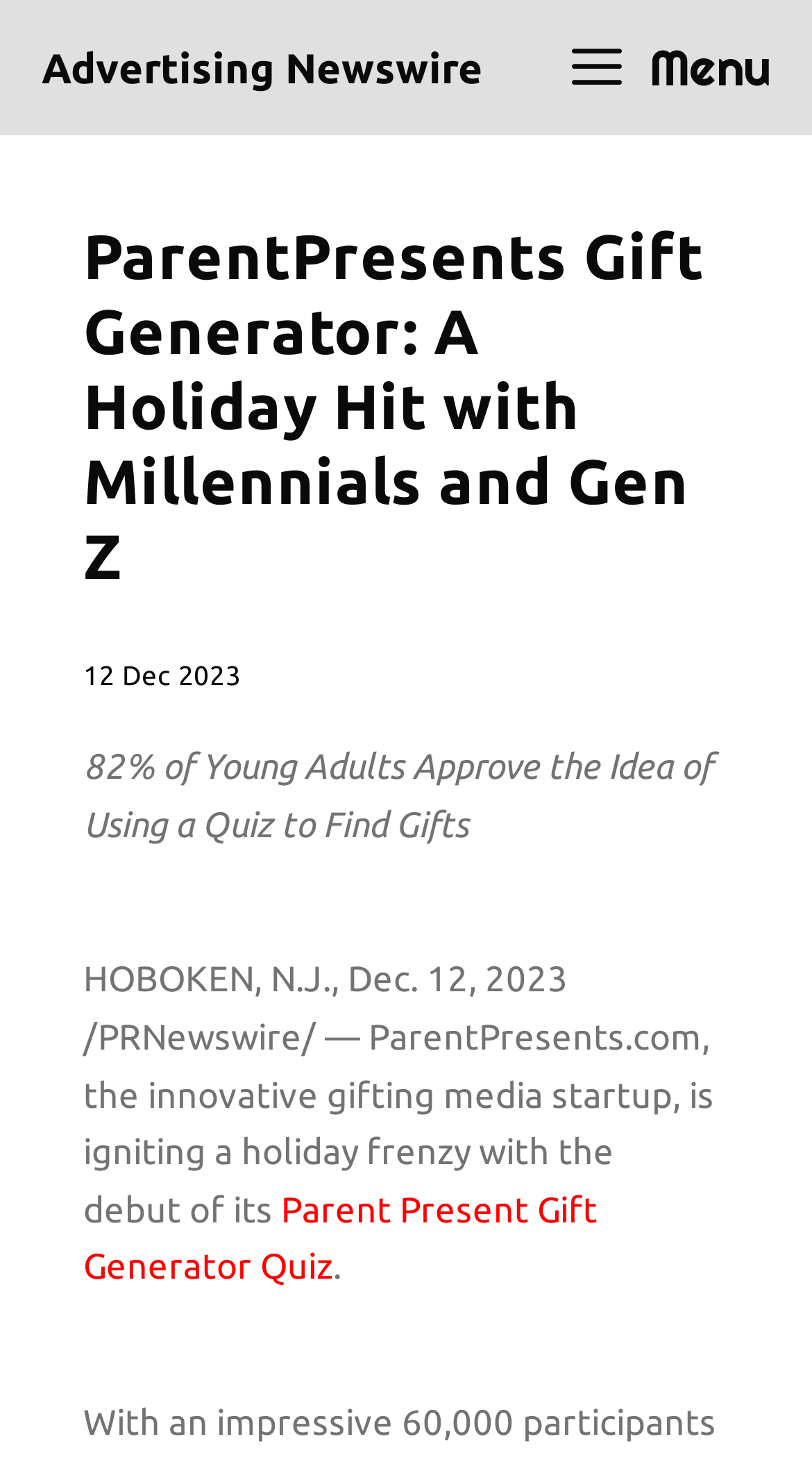Identify the primary heading of the webpage and provide its text.

ParentPresents Gift Generator: A Holiday Hit with Millennials and Gen Z